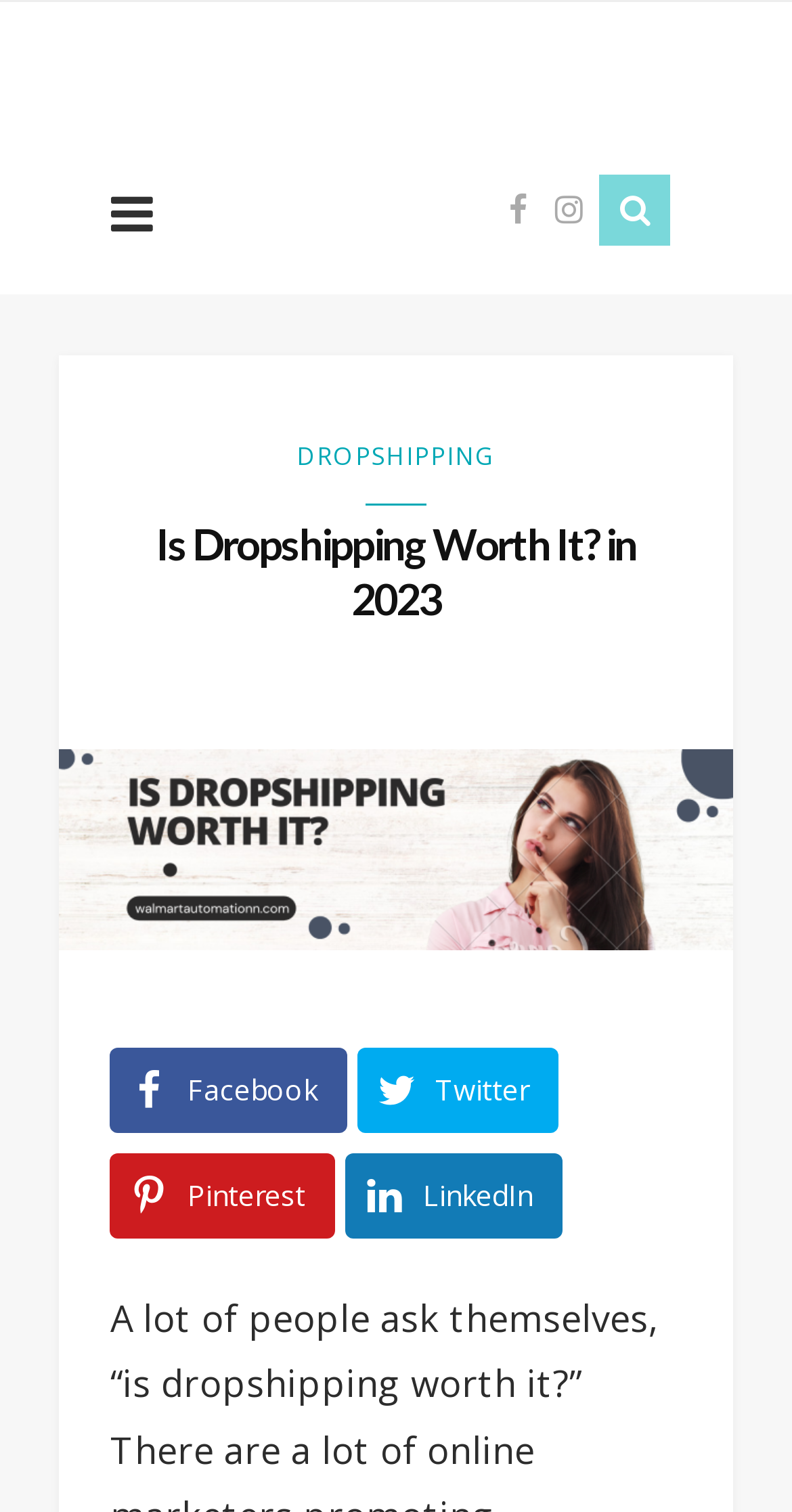Answer this question using a single word or a brief phrase:
What is the position of the image on the webpage?

Center